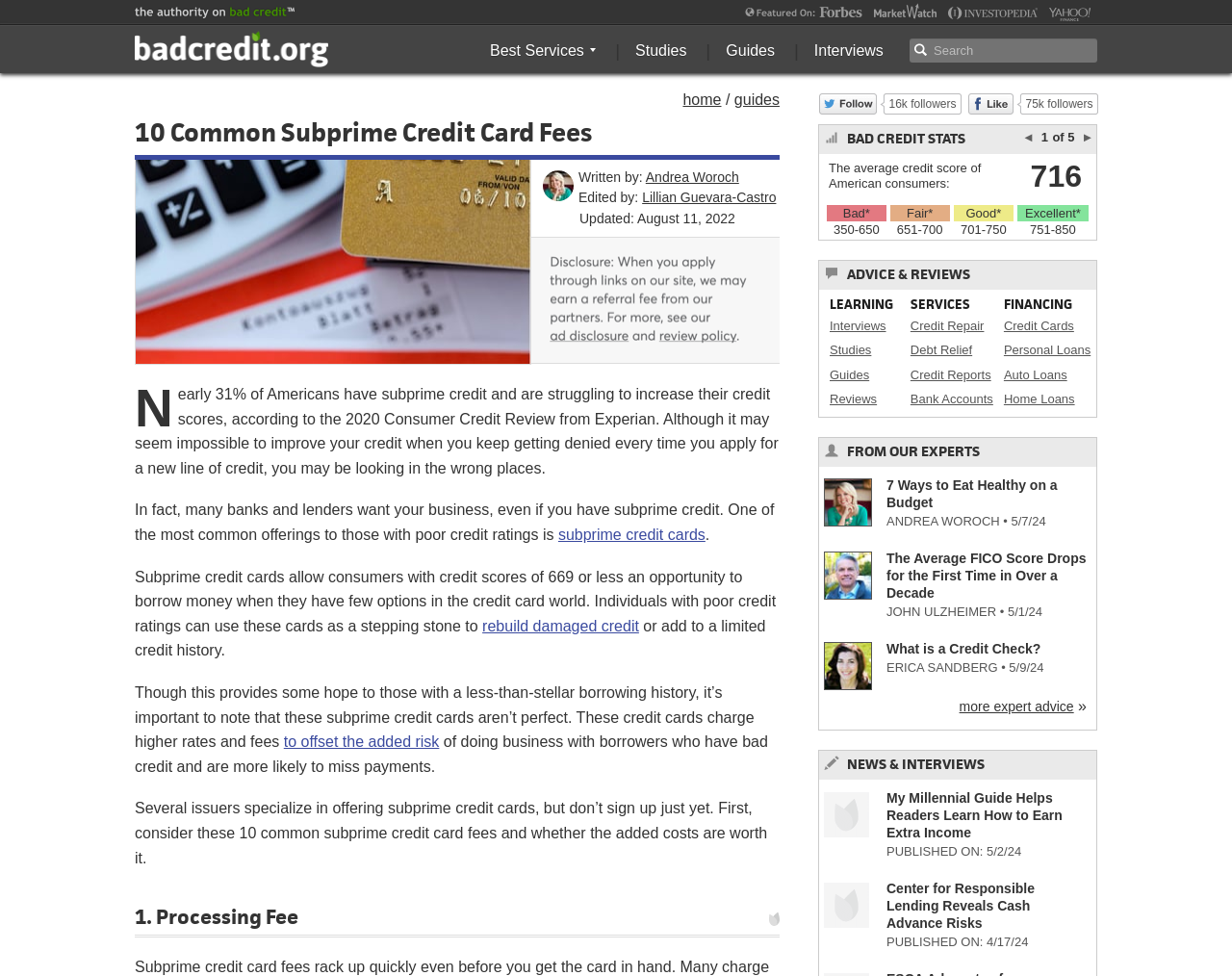Find the bounding box coordinates of the clickable region needed to perform the following instruction: "Read the article about 10 Common Subprime Credit Card Fees". The coordinates should be provided as four float numbers between 0 and 1, i.e., [left, top, right, bottom].

[0.109, 0.119, 0.633, 0.154]